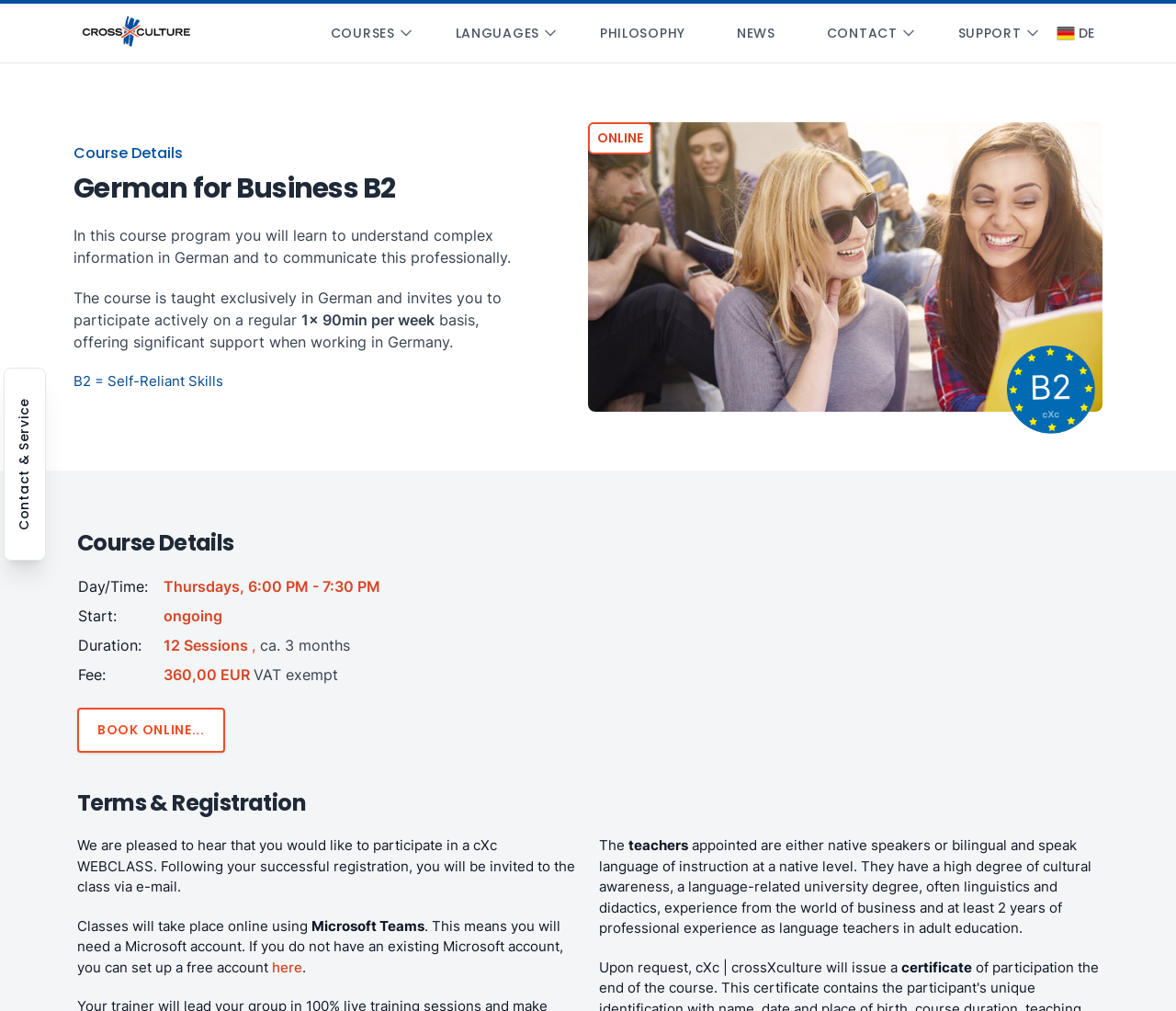What is the course name?
Based on the screenshot, give a detailed explanation to answer the question.

I found the course name by looking at the heading element on the webpage, which says 'German for Business B2'. This is likely the title of the course being described on the webpage.